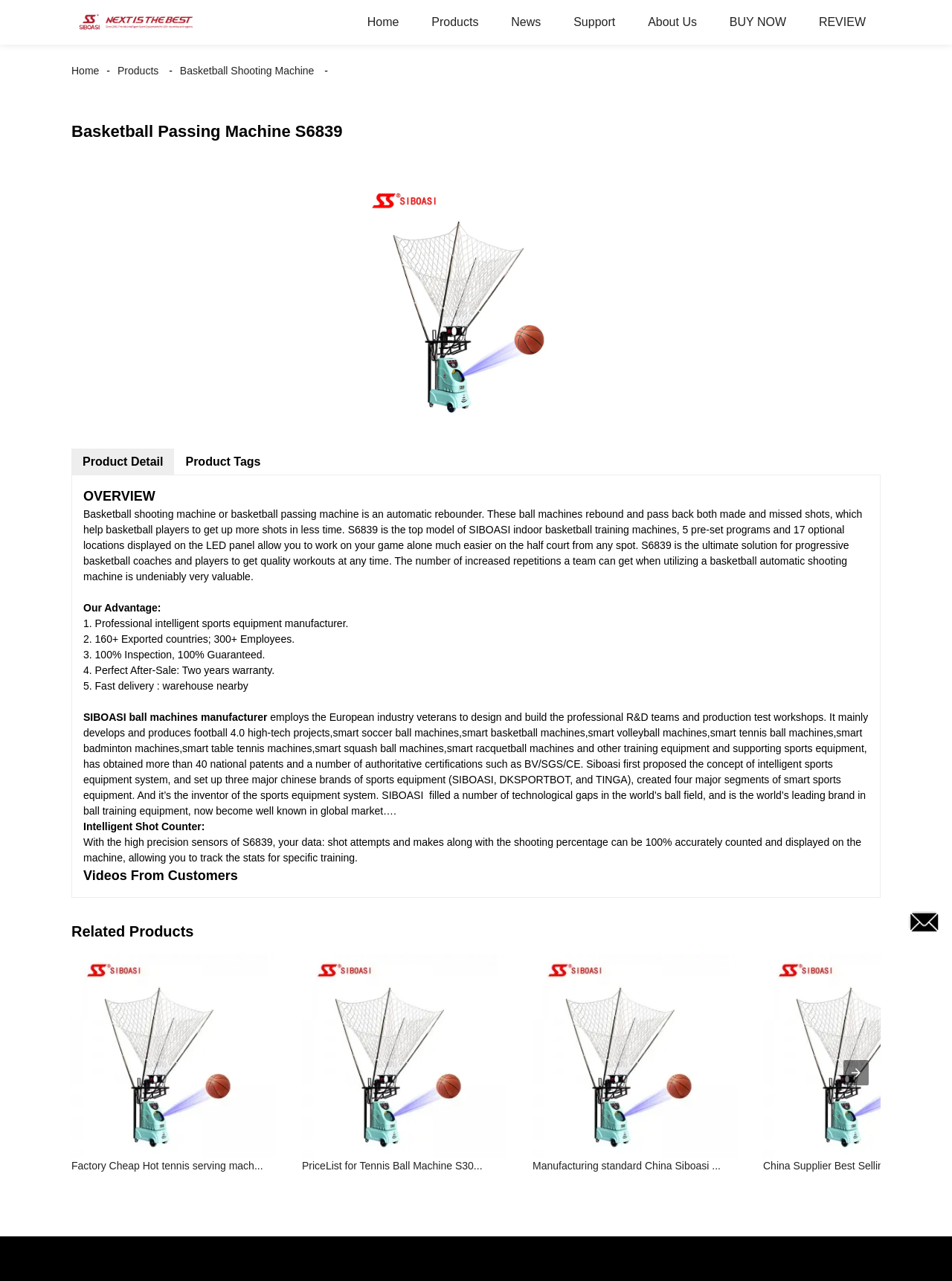Determine the bounding box of the UI component based on this description: "Products". The bounding box coordinates should be four float values between 0 and 1, i.e., [left, top, right, bottom].

[0.438, 0.0, 0.518, 0.035]